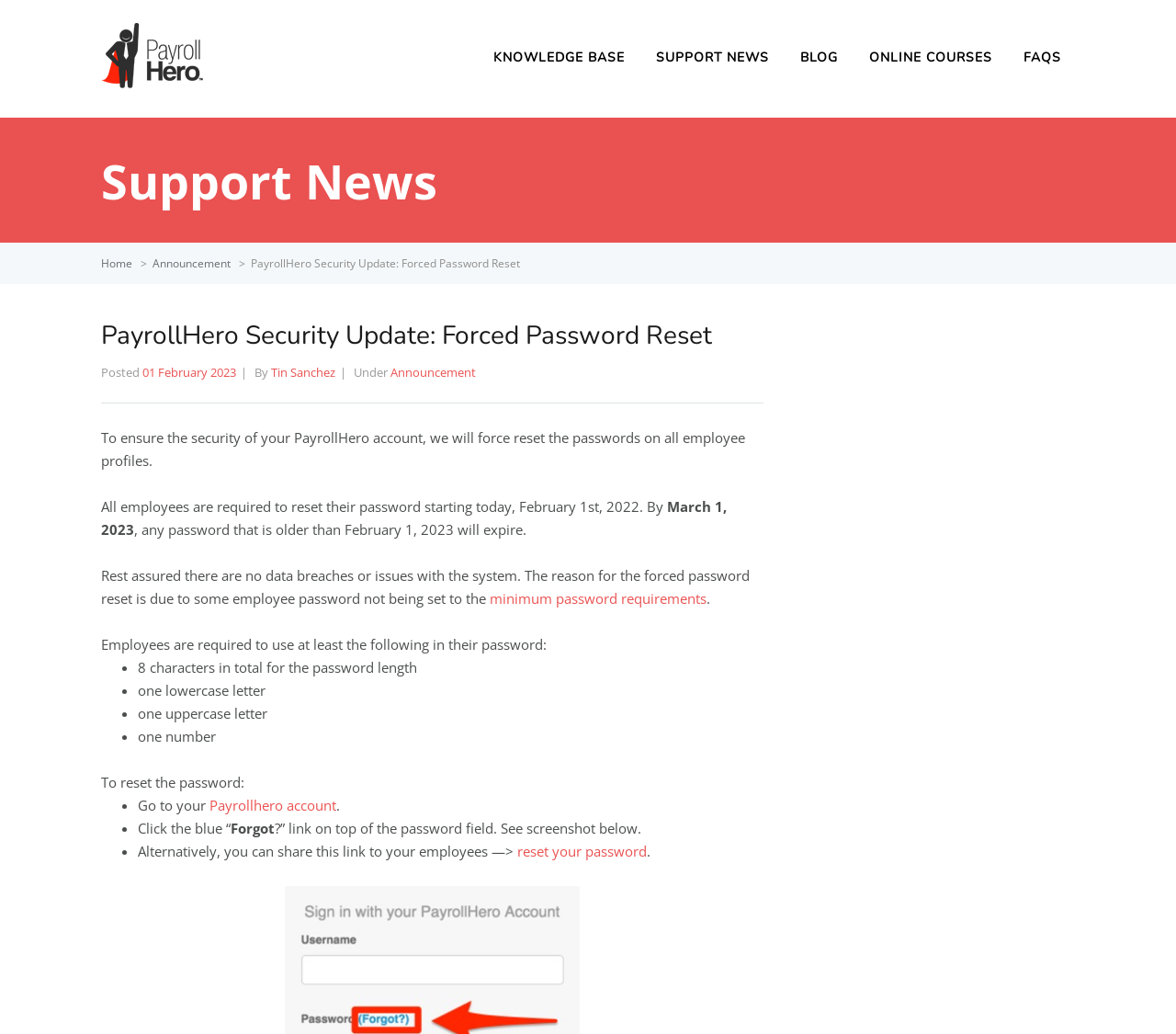Identify the bounding box coordinates of the region I need to click to complete this instruction: "Click the 'PayrollHero Support' link".

[0.086, 0.071, 0.173, 0.089]